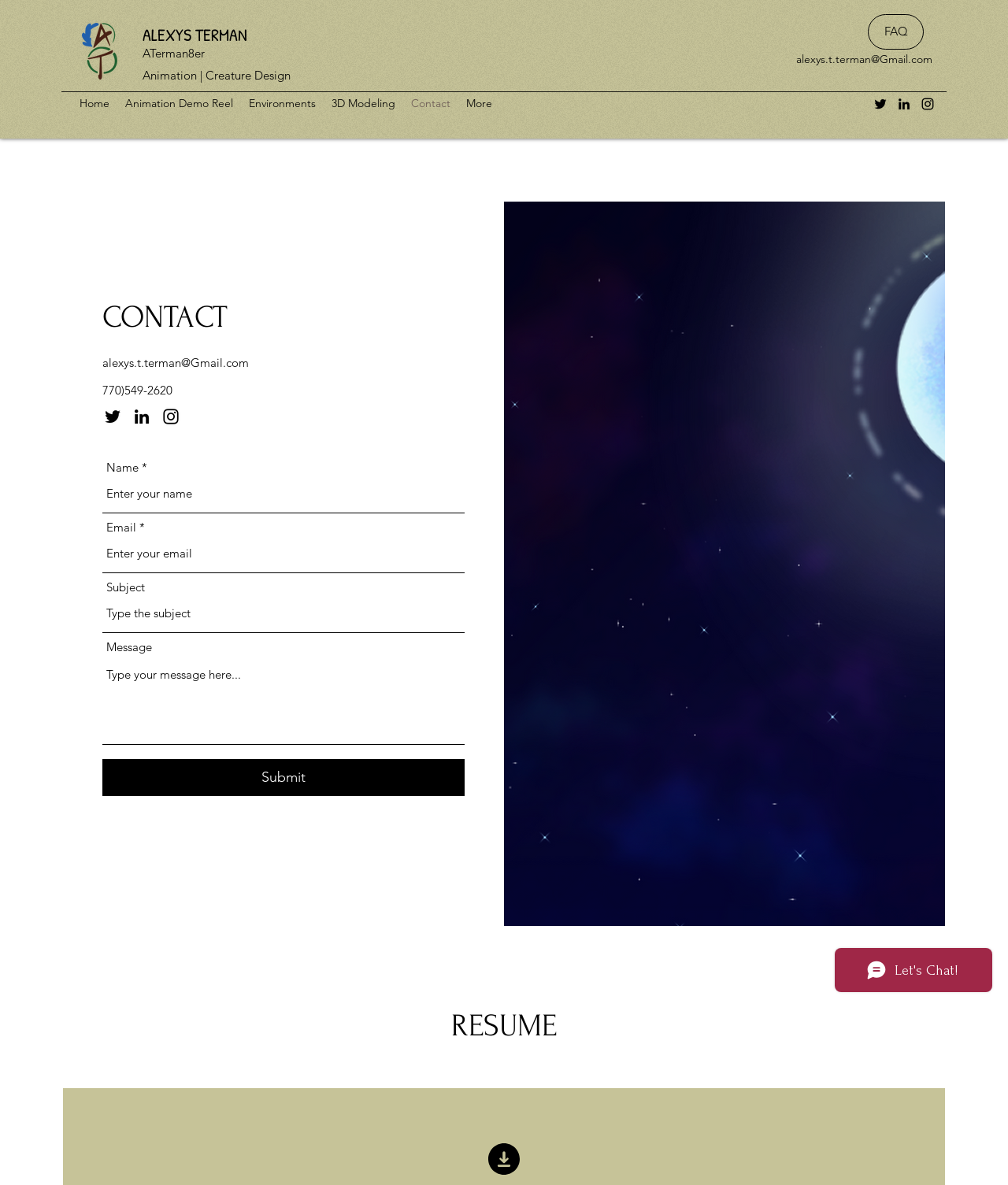Find the bounding box coordinates for the area that should be clicked to accomplish the instruction: "Enter your name in the input field".

[0.102, 0.401, 0.461, 0.433]